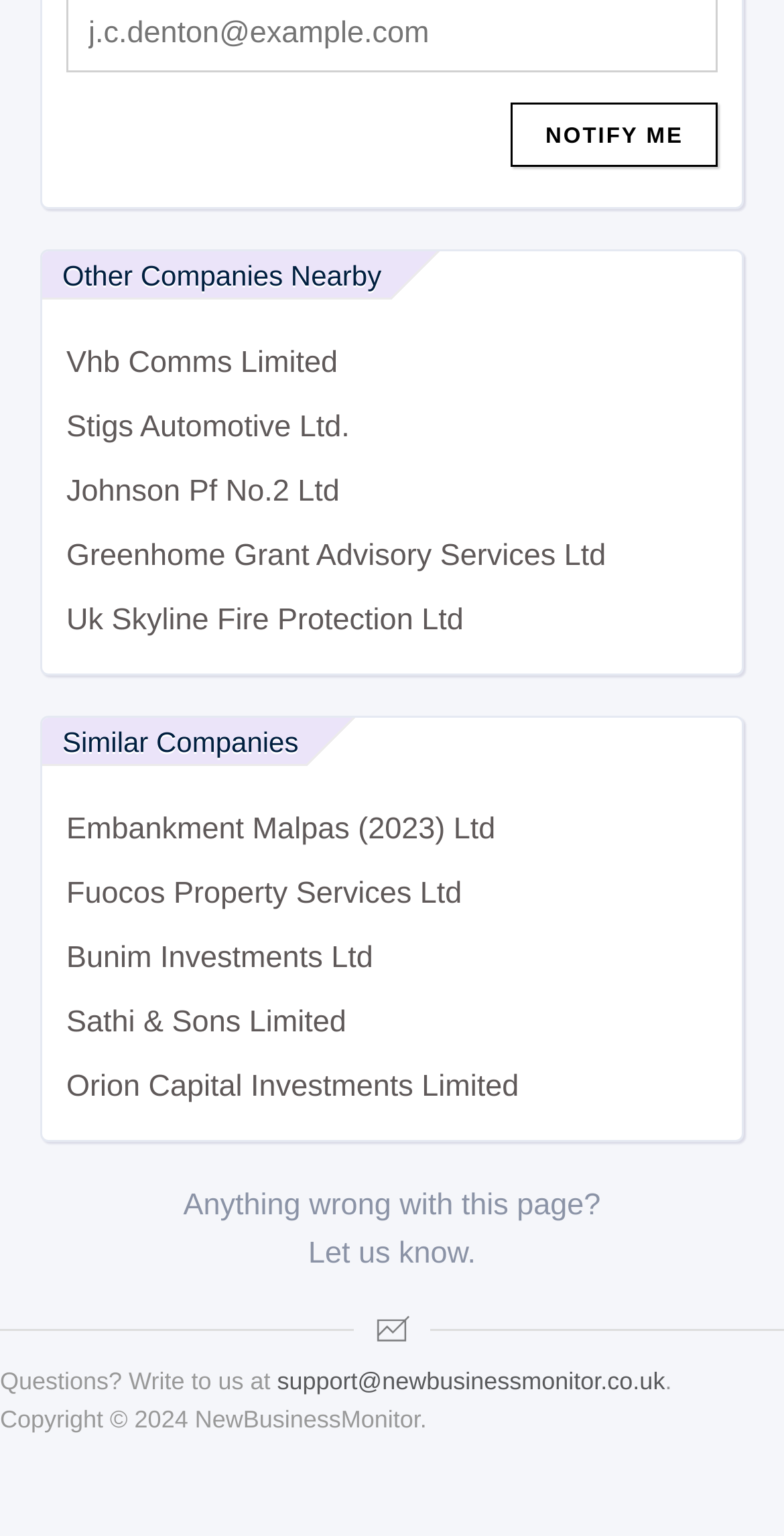Specify the bounding box coordinates of the area to click in order to execute this command: 'Contact support'. The coordinates should consist of four float numbers ranging from 0 to 1, and should be formatted as [left, top, right, bottom].

[0.353, 0.89, 0.848, 0.908]